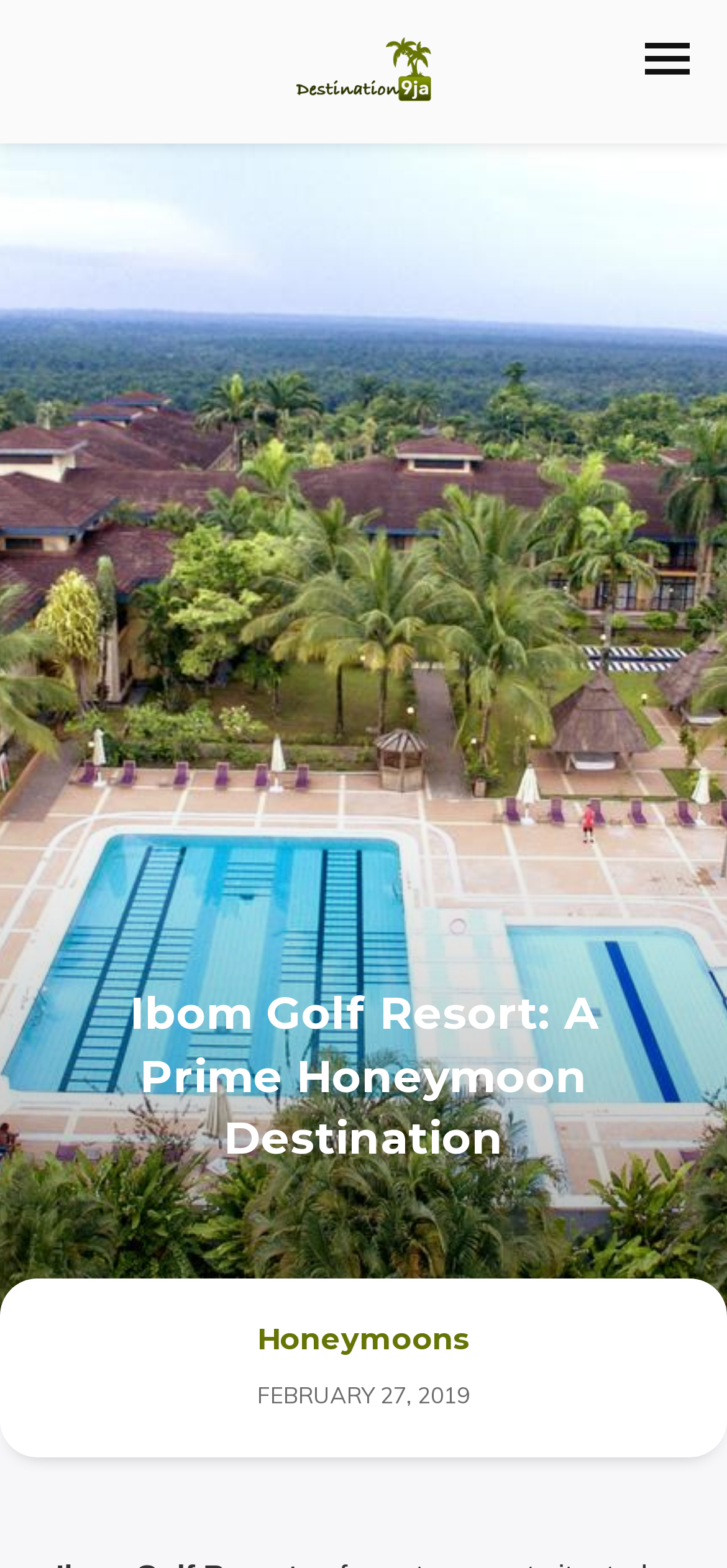Given the element description alt="Destination9ja", specify the bounding box coordinates of the corresponding UI element in the format (top-left x, top-left y, bottom-right x, bottom-right y). All values must be between 0 and 1.

[0.346, 0.024, 0.654, 0.065]